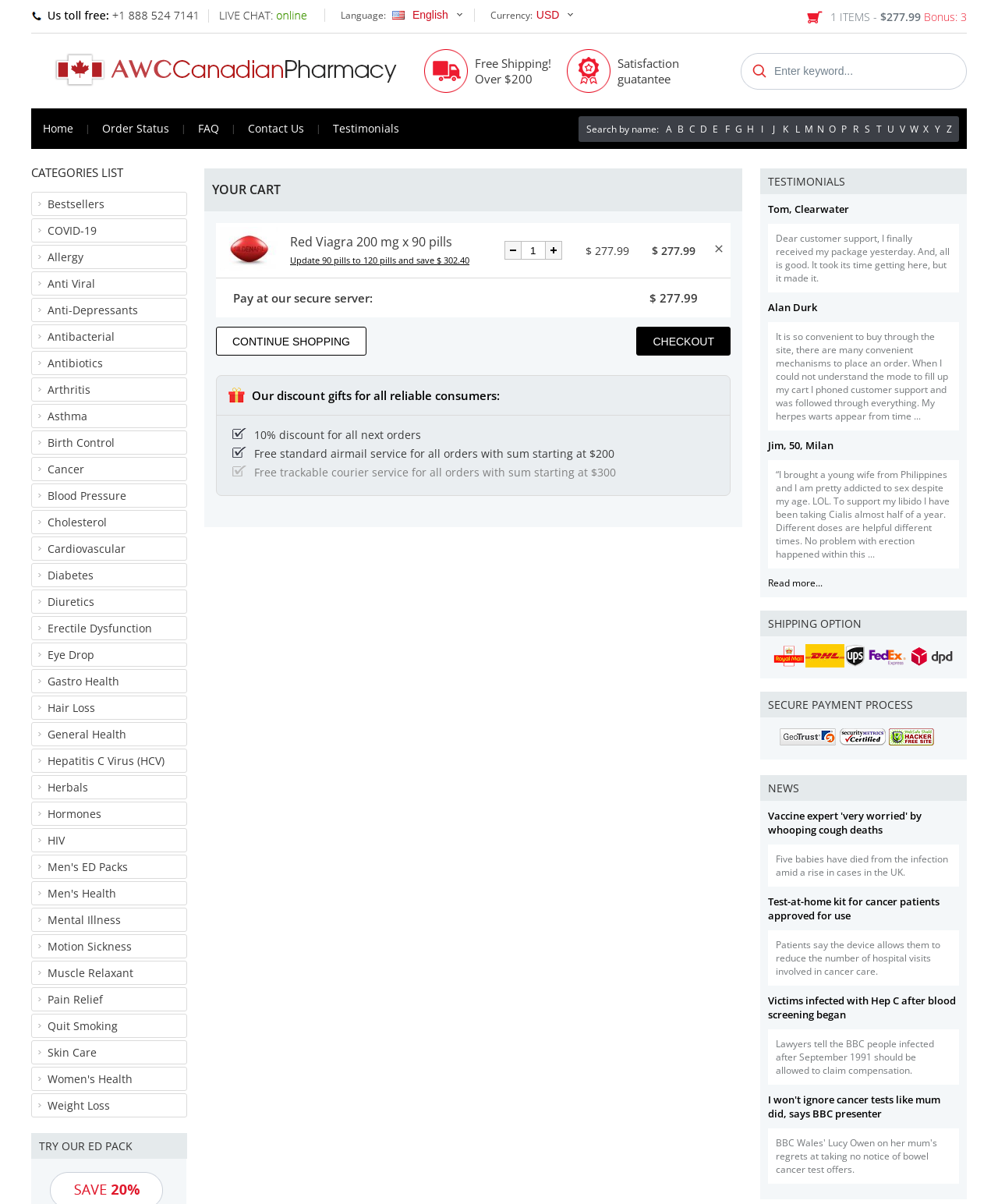How many items are in the cart?
Respond to the question with a single word or phrase according to the image.

1